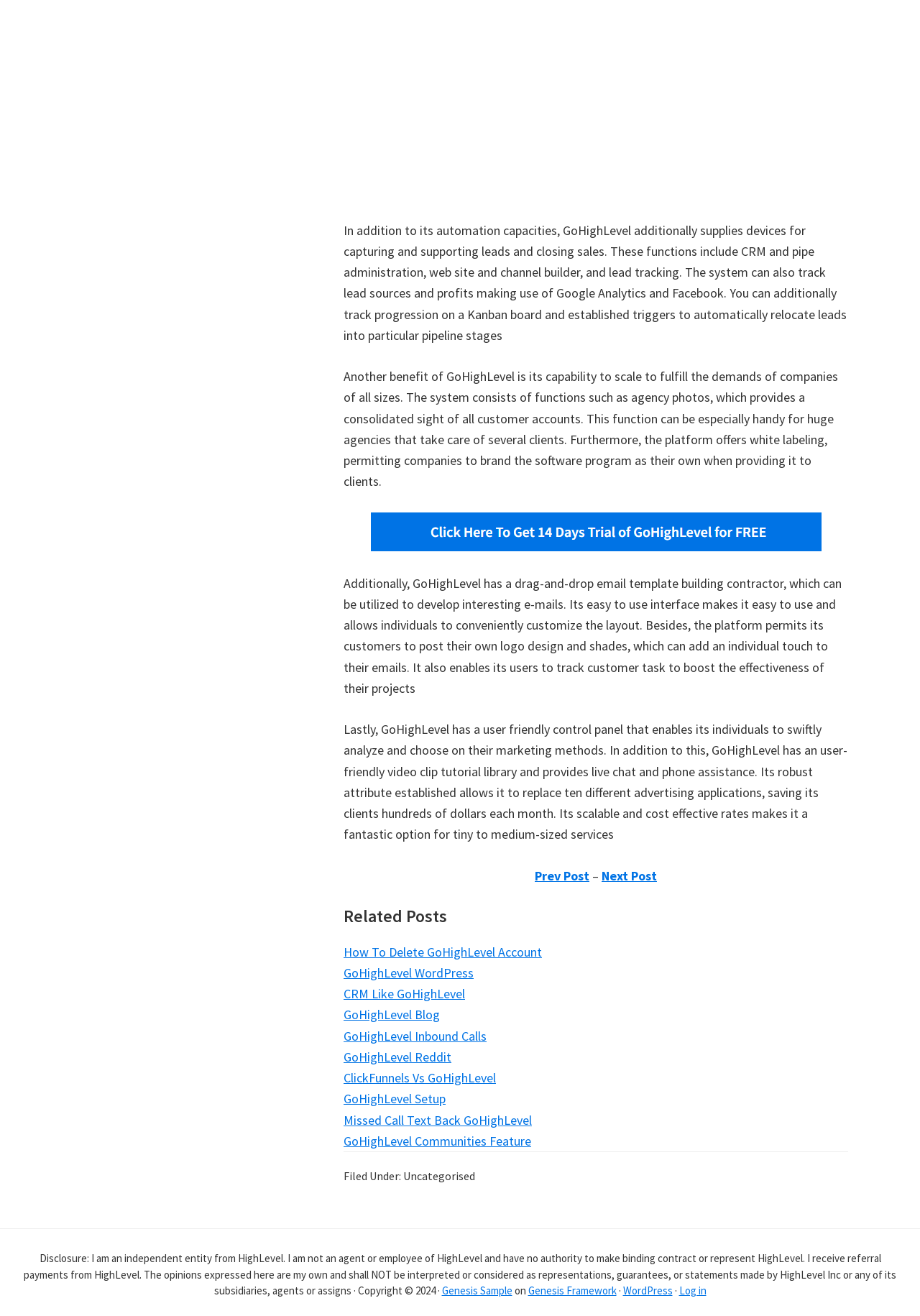How many different advertising applications can GoHighLevel replace?
With the help of the image, please provide a detailed response to the question.

The text states that GoHighLevel's robust feature set allows it to replace ten different advertising applications, saving its clients hundreds of dollars each month.